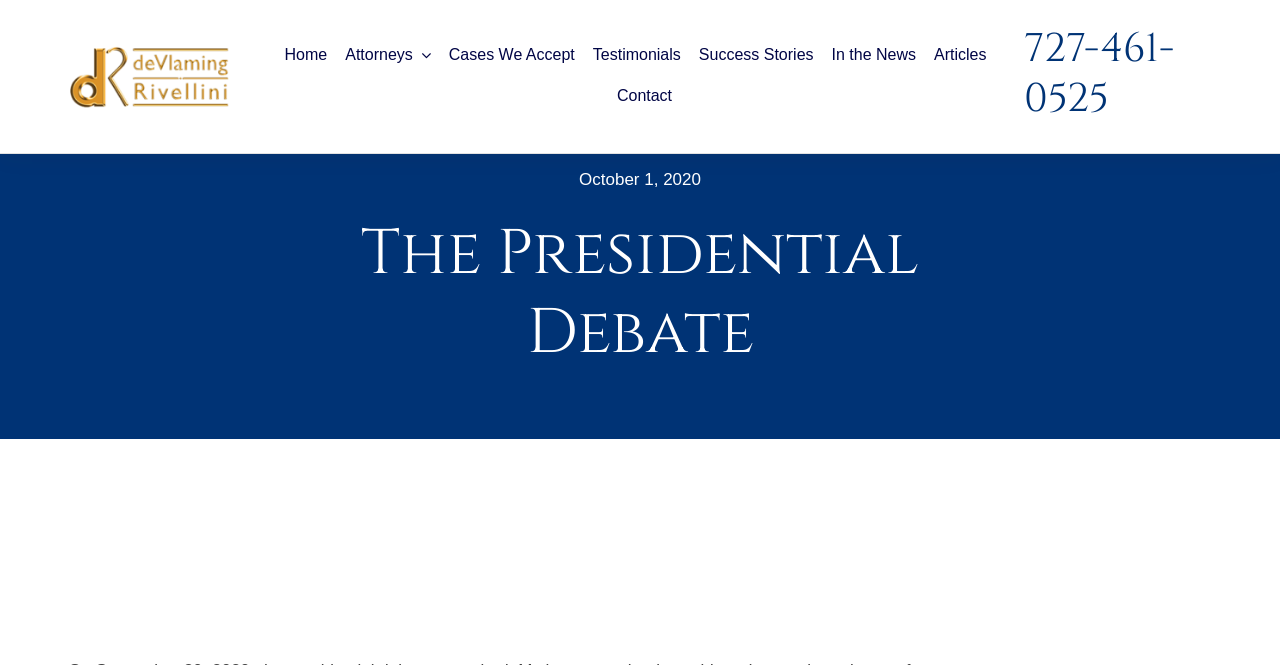From the webpage screenshot, identify the region described by Cases We Accept. Provide the bounding box coordinates as (top-left x, top-left y, bottom-right x, bottom-right y), with each value being a floating point number between 0 and 1.

[0.351, 0.054, 0.449, 0.115]